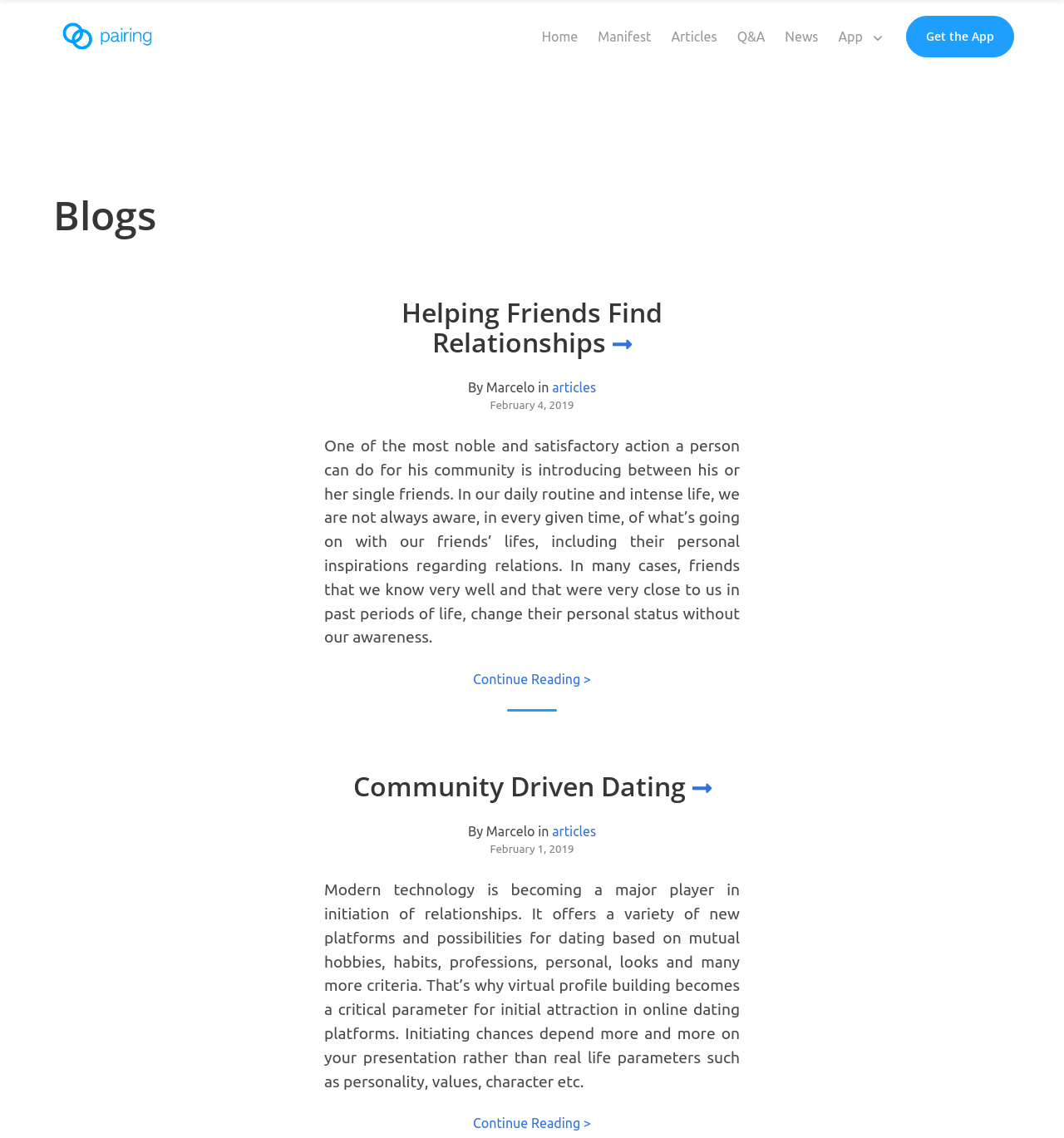Please identify the bounding box coordinates of the area that needs to be clicked to follow this instruction: "Go to Q&A".

[0.683, 0.018, 0.728, 0.047]